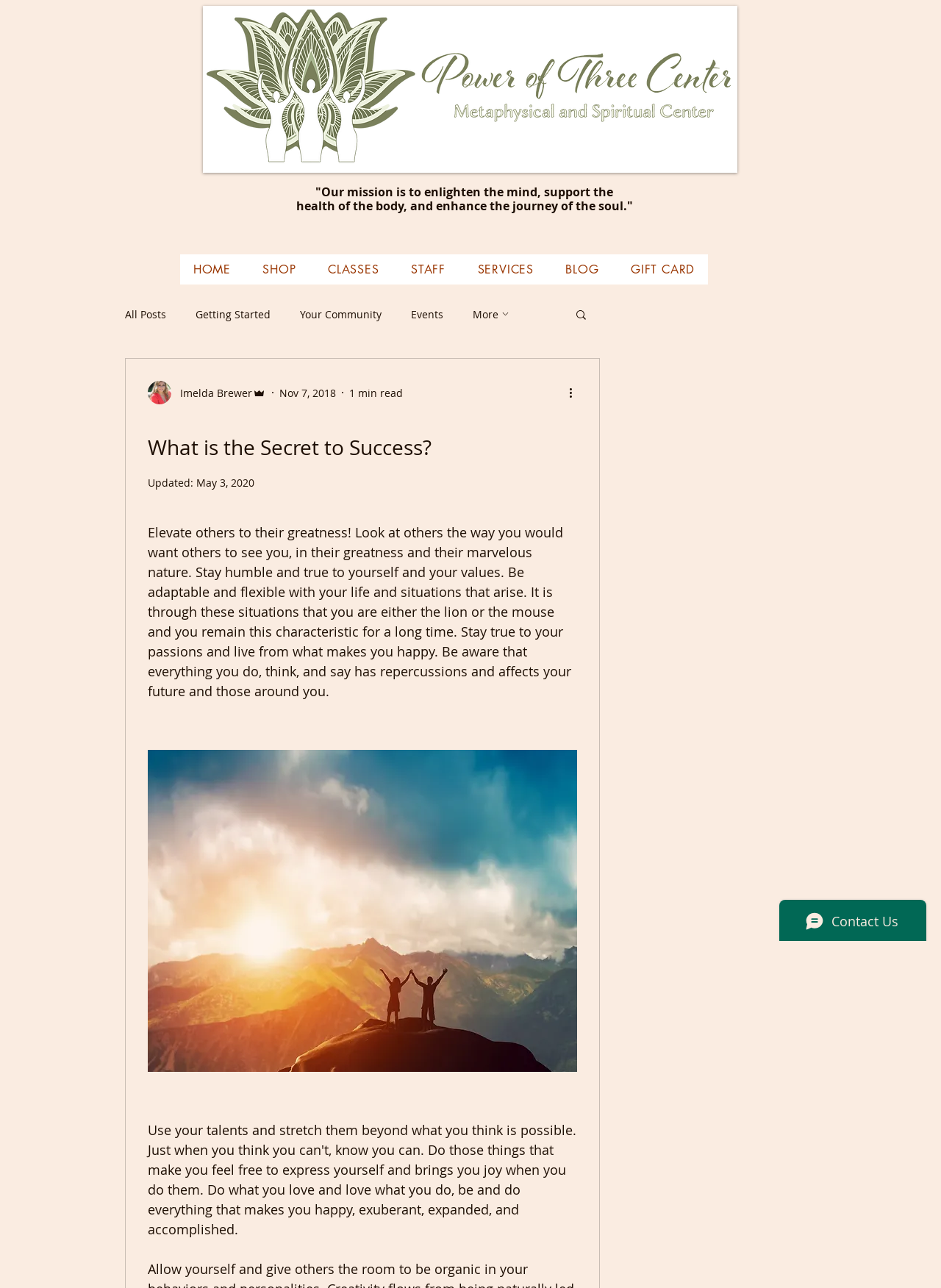What is the logo image filename?
Could you give a comprehensive explanation in response to this question?

I found the image element with the description 'power of three logo 2 22 long web.png' at coordinates [0.22, 0.007, 0.78, 0.131], which indicates that it is the logo image.